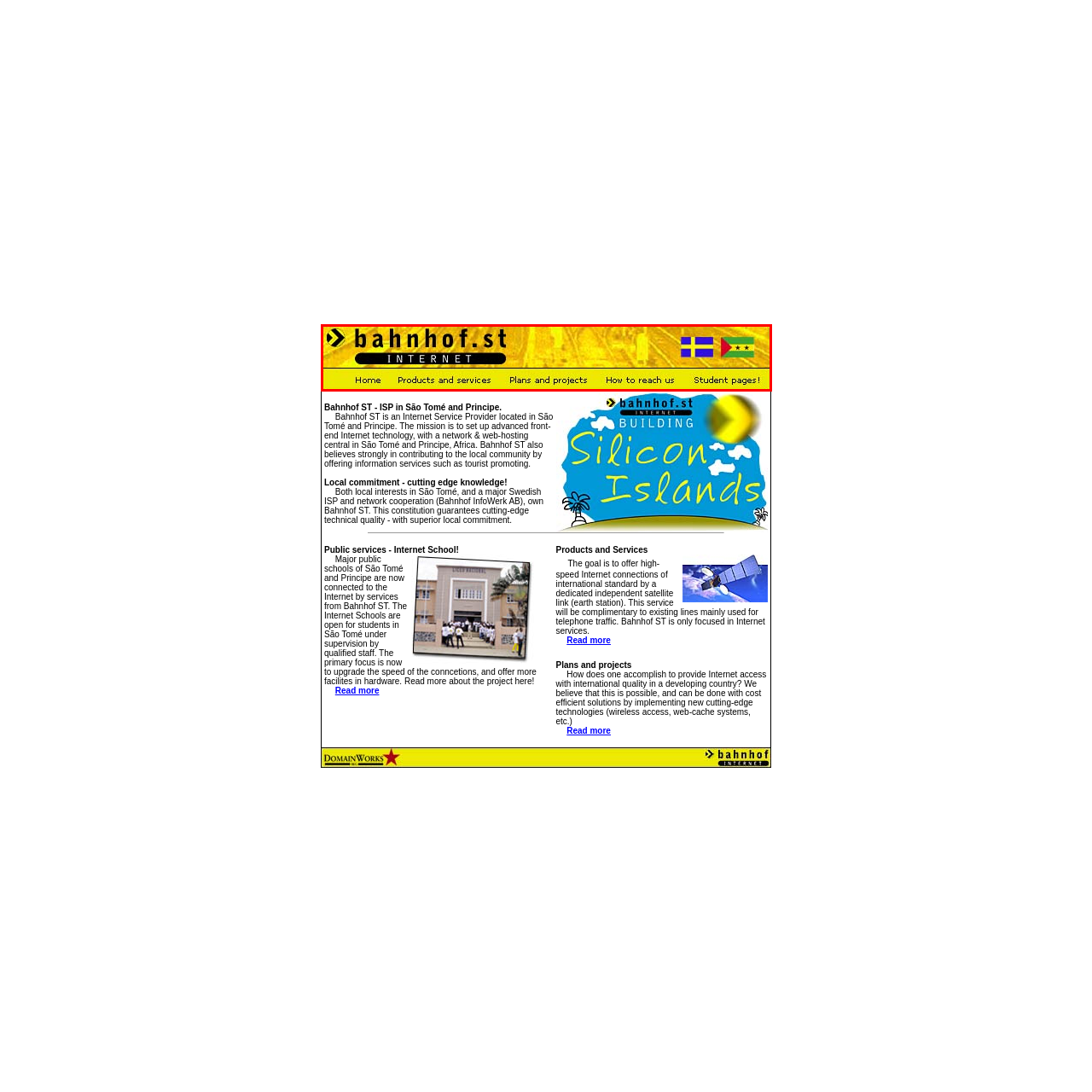Inspect the area enclosed by the red box and reply to the question using only one word or a short phrase: 
What is the color of the background?

Vibrant yellow